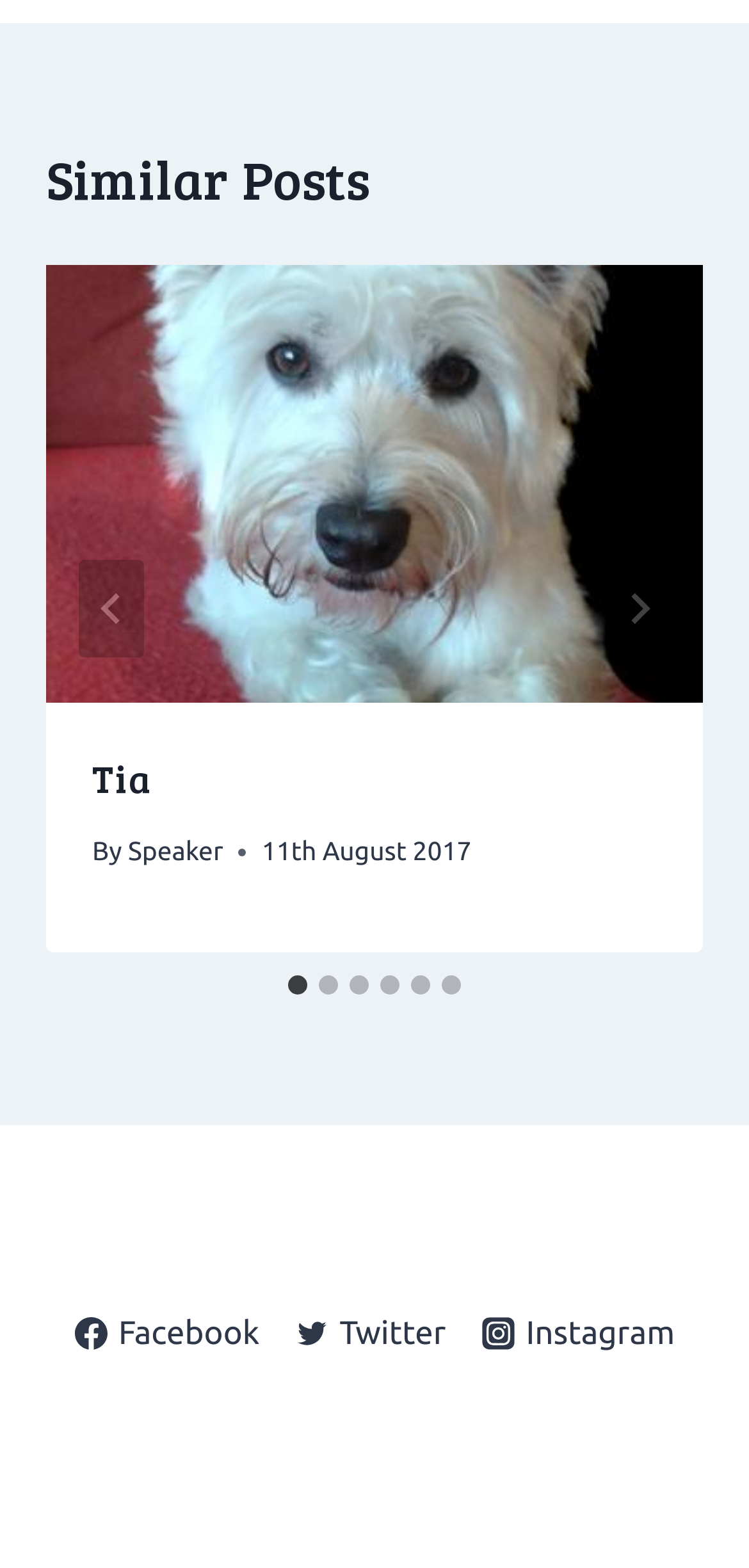Determine the bounding box coordinates for the area you should click to complete the following instruction: "Go to the last slide".

[0.105, 0.357, 0.192, 0.419]